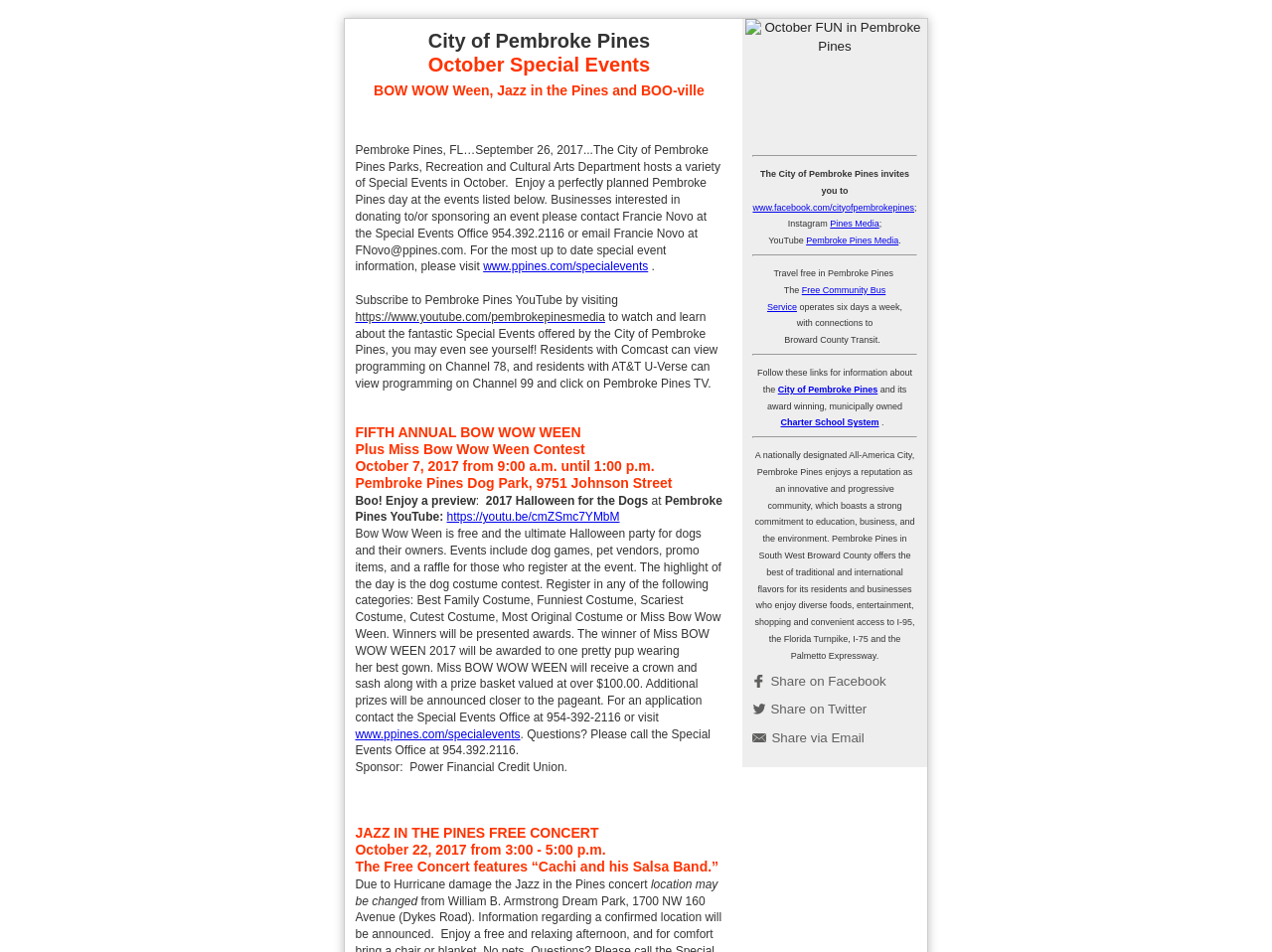Pinpoint the bounding box coordinates of the element you need to click to execute the following instruction: "Watch the 2017 Halloween for the Dogs video on YouTube". The bounding box should be represented by four float numbers between 0 and 1, in the format [left, top, right, bottom].

[0.351, 0.536, 0.487, 0.55]